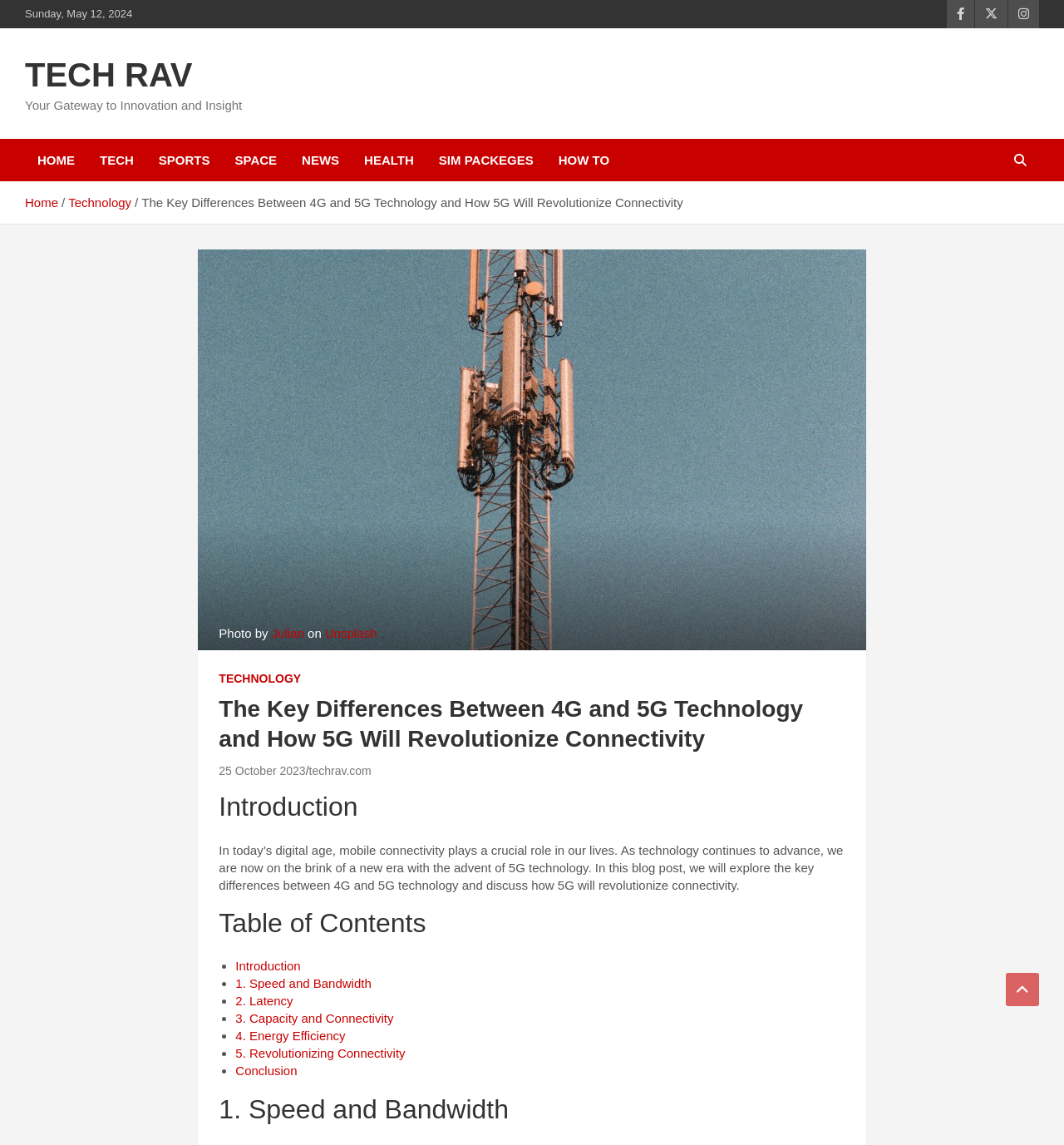Using the given description, provide the bounding box coordinates formatted as (top-left x, top-left y, bottom-right x, bottom-right y), with all values being floating point numbers between 0 and 1. Description: Conclusion

[0.221, 0.929, 0.279, 0.941]